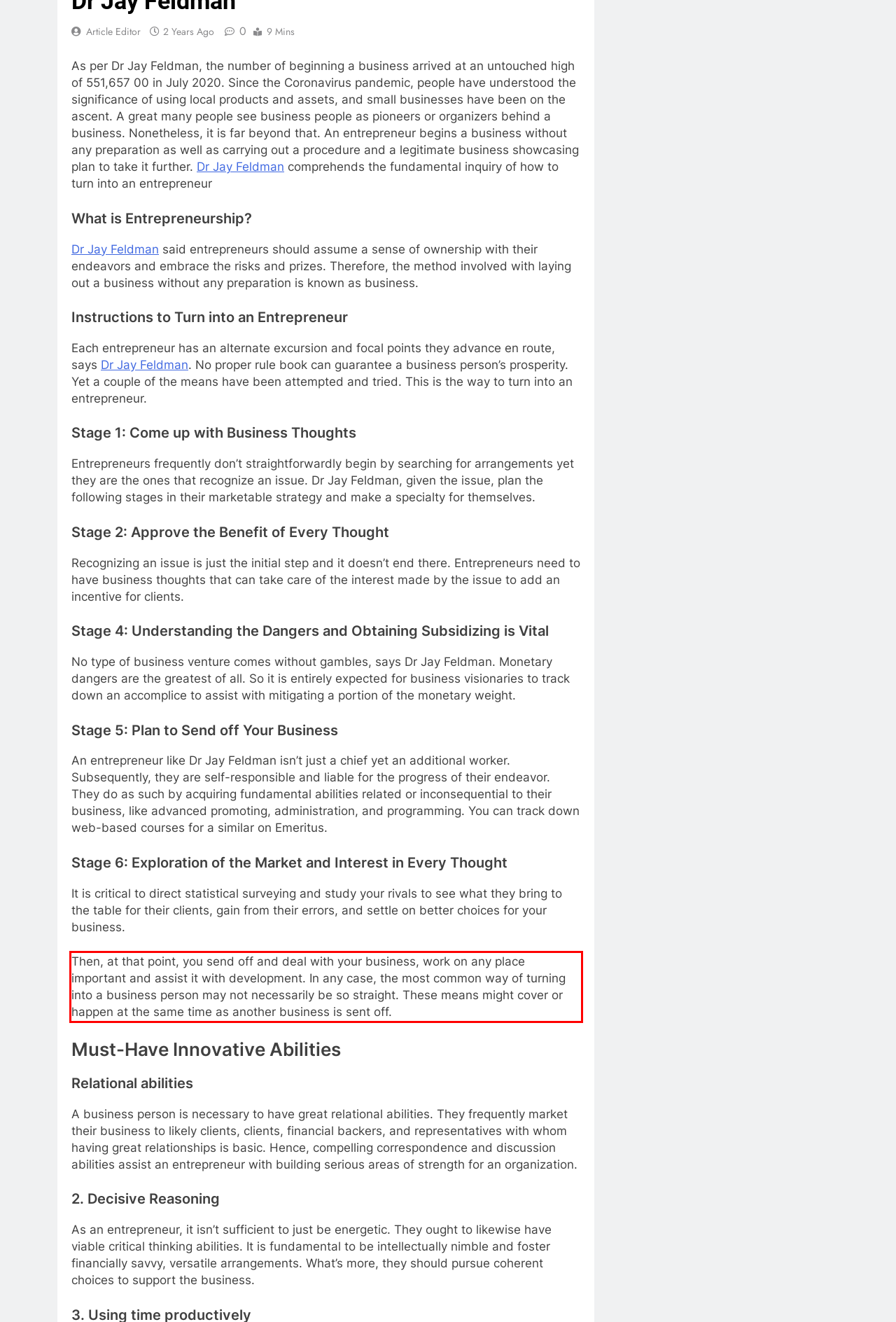Please analyze the provided webpage screenshot and perform OCR to extract the text content from the red rectangle bounding box.

Then, at that point, you send off and deal with your business, work on any place important and assist it with development. In any case, the most common way of turning into a business person may not necessarily be so straight. These means might cover or happen at the same time as another business is sent off.